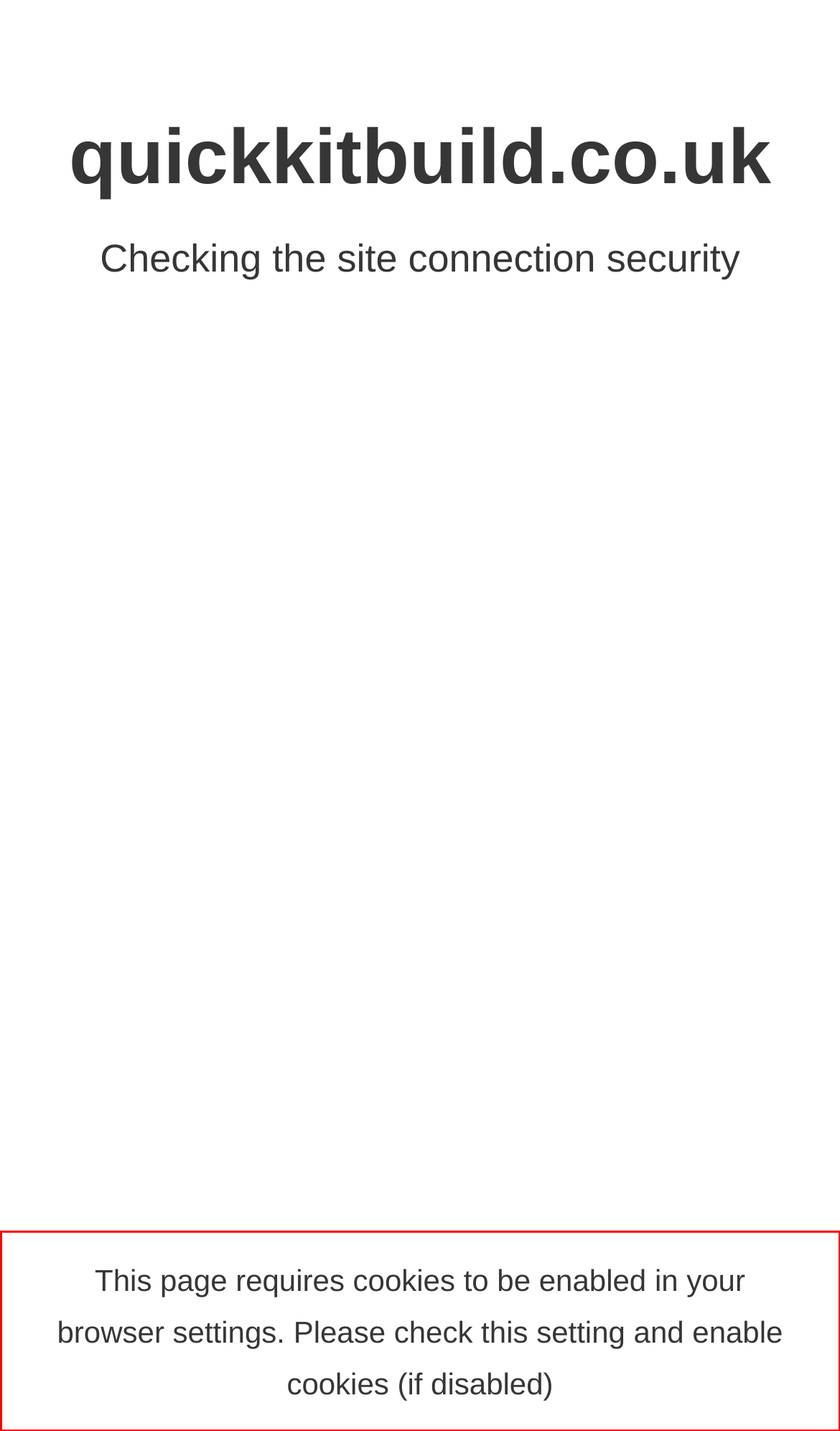Given a screenshot of a webpage with a red bounding box, extract the text content from the UI element inside the red bounding box.

This page requires cookies to be enabled in your browser settings. Please check this setting and enable cookies (if disabled)